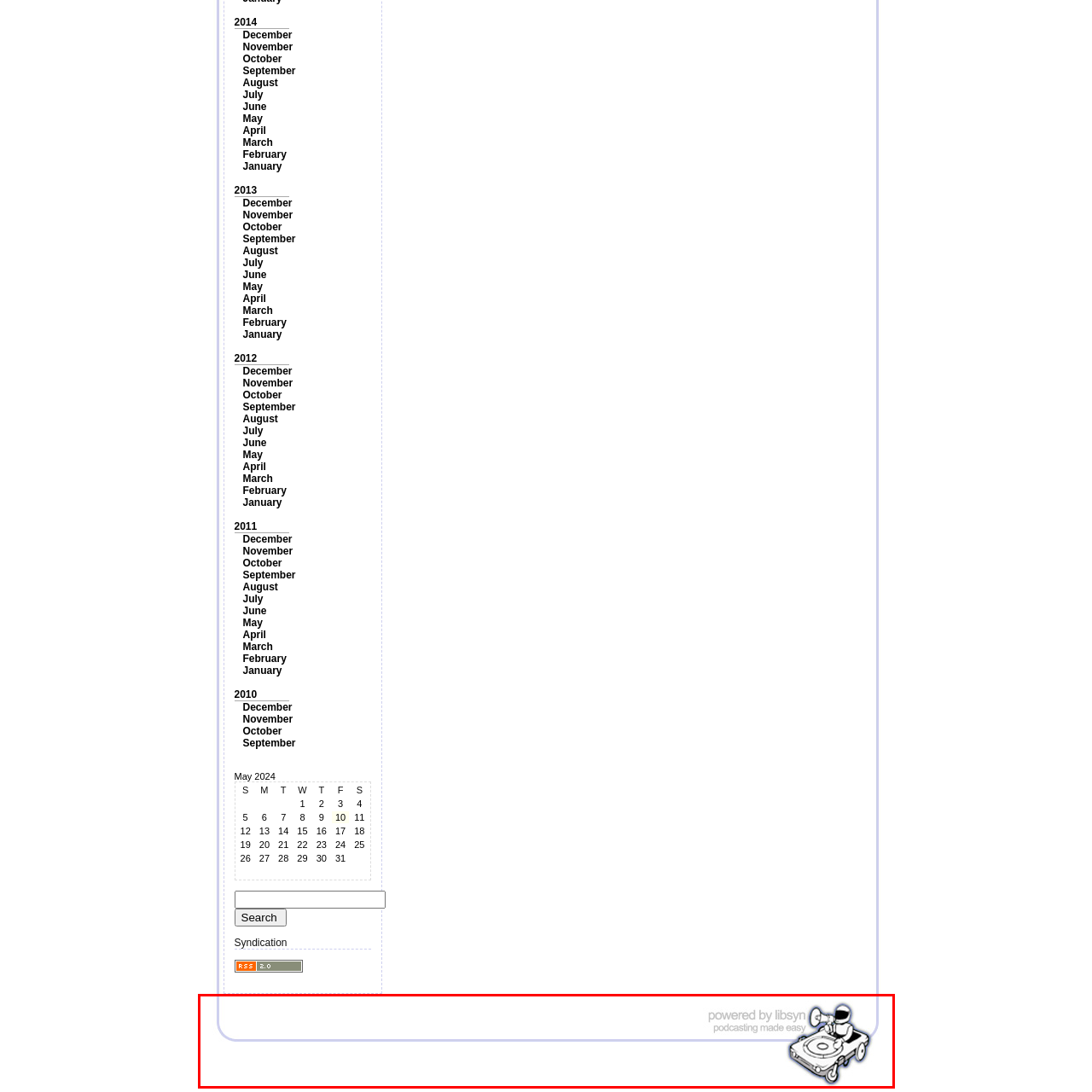What is the aesthetic of the design? Examine the image inside the red bounding box and answer concisely with one word or a short phrase.

approachable and modern